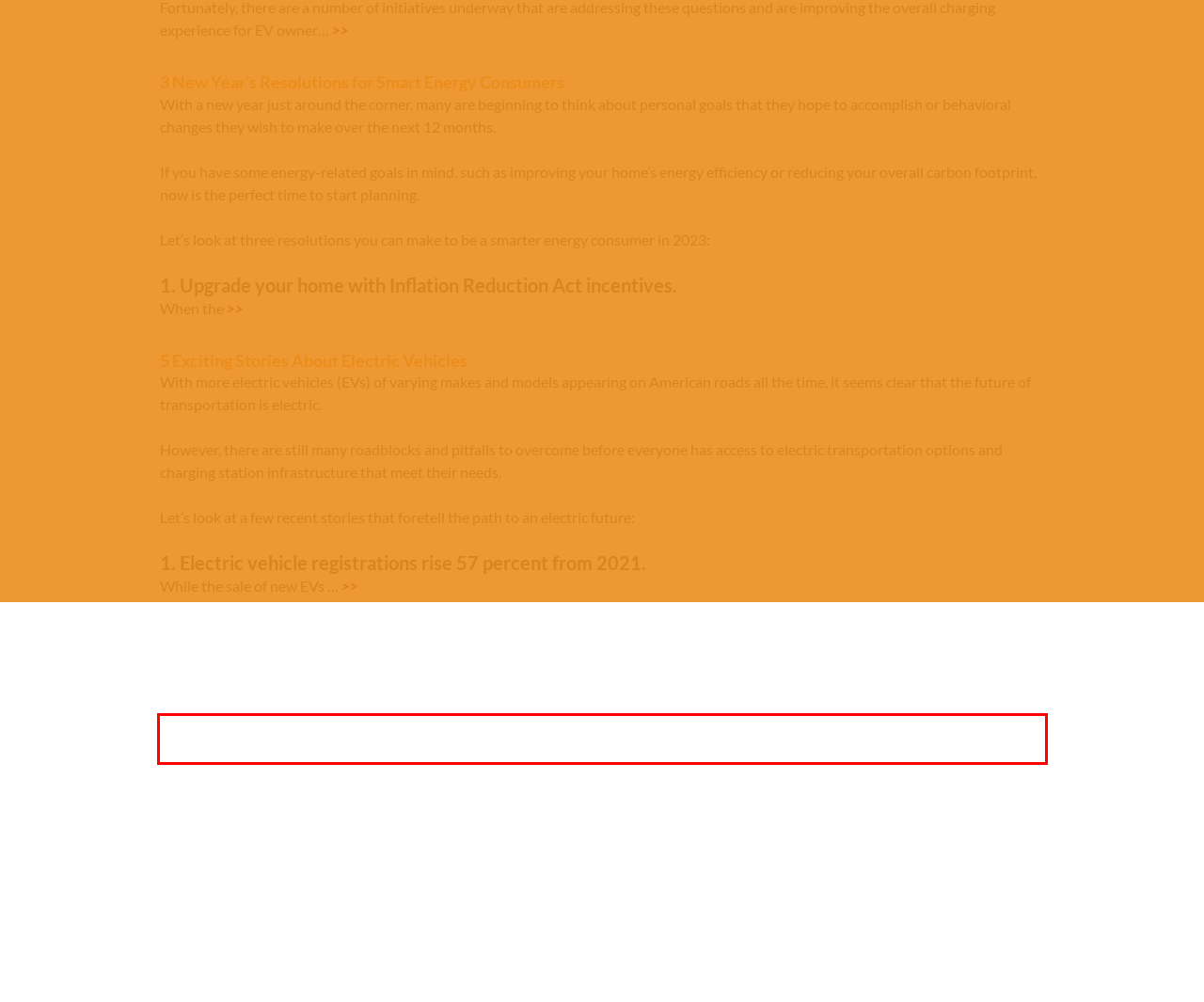You are given a screenshot of a webpage with a UI element highlighted by a red bounding box. Please perform OCR on the text content within this red bounding box.

Fortunately, there’s never been a better time to make your epic road trip electric. While many drivers might still have concerns about electric vehicles (EVs), road-tripping in an EV can be cost effective and convenient with the right planning.